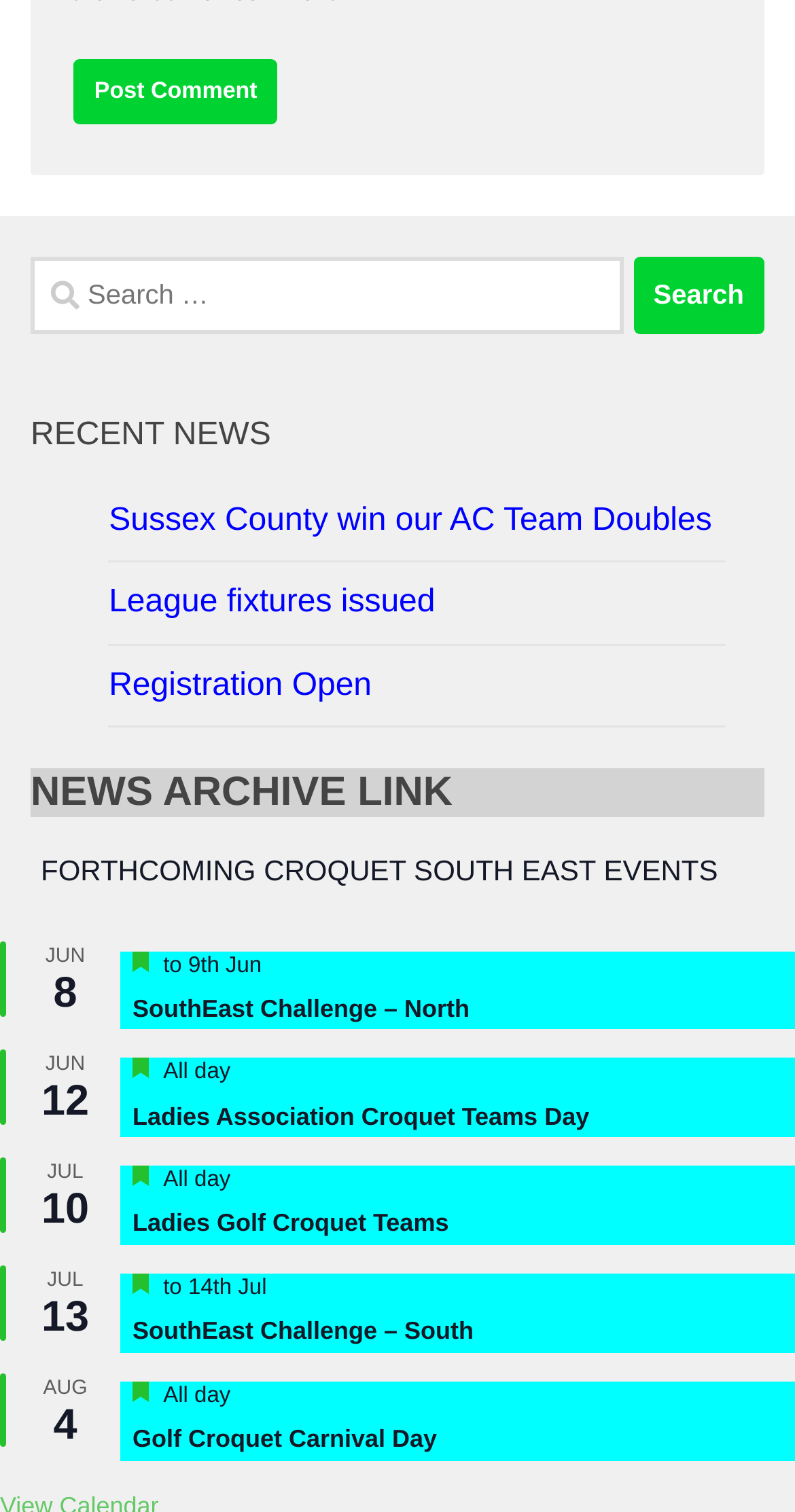Given the description SouthEast Challenge – South, predict the bounding box coordinates of the UI element. Ensure the coordinates are in the format (top-left x, top-left y, bottom-right x, bottom-right y) and all values are between 0 and 1.

[0.167, 0.871, 0.596, 0.891]